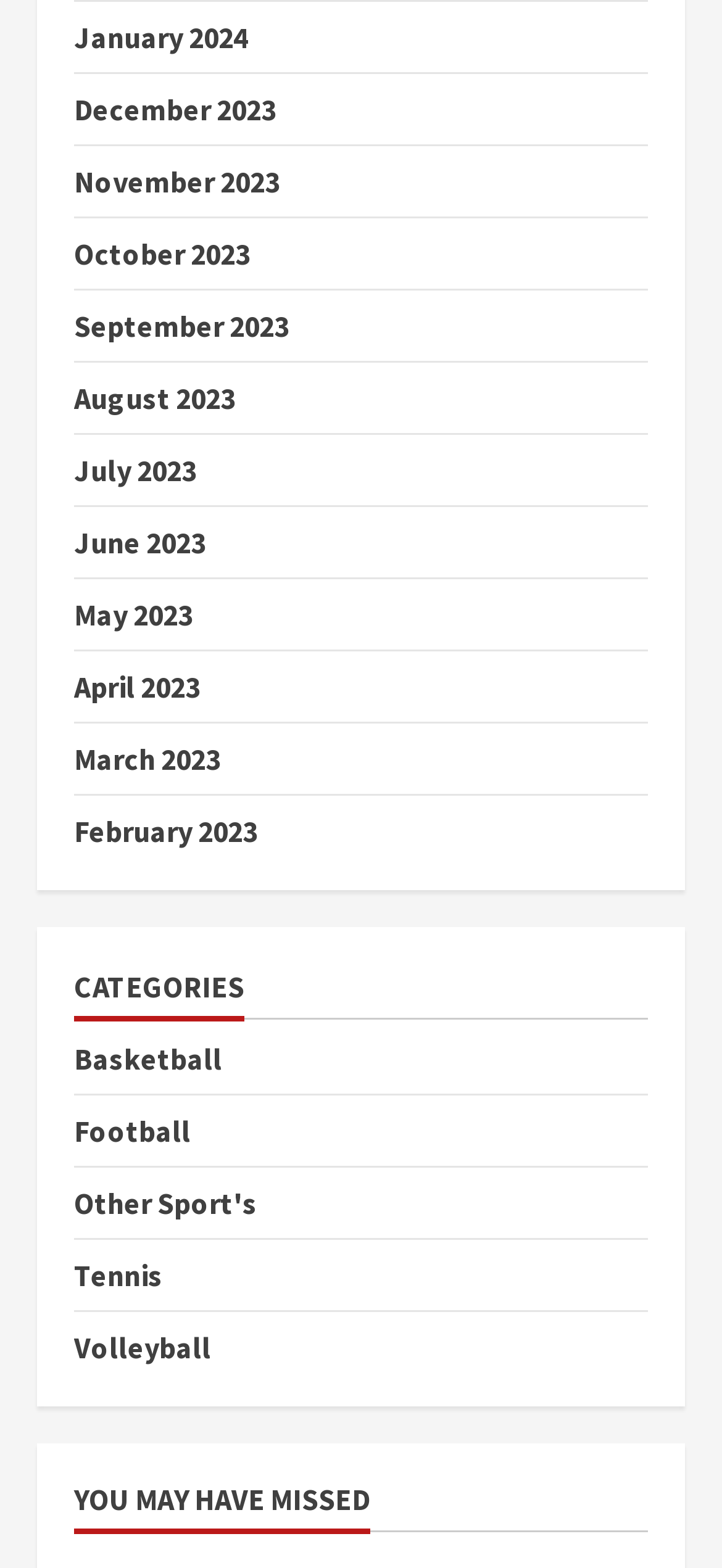Indicate the bounding box coordinates of the element that needs to be clicked to satisfy the following instruction: "View November 2023". The coordinates should be four float numbers between 0 and 1, i.e., [left, top, right, bottom].

[0.103, 0.103, 0.387, 0.127]